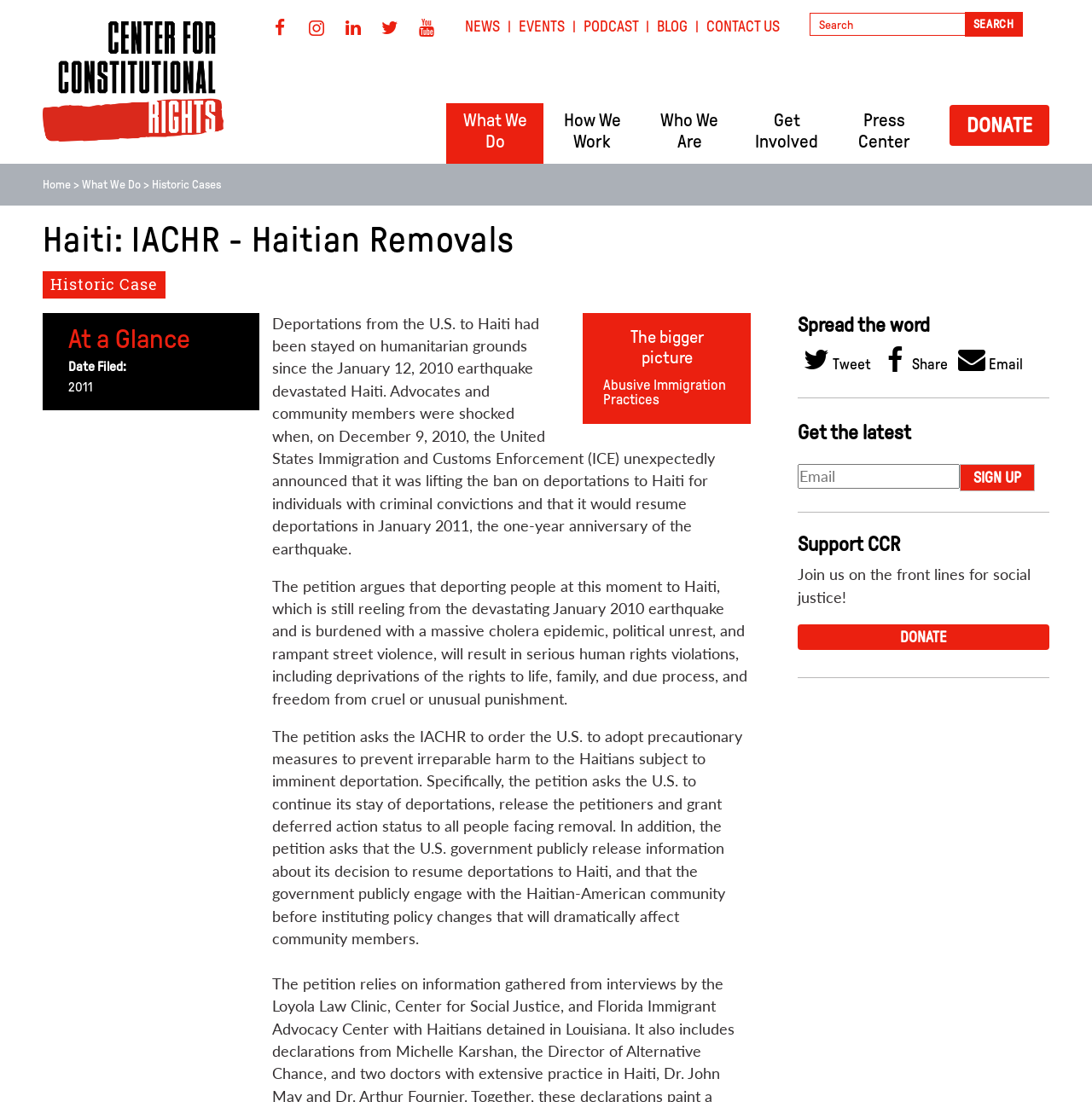Determine the bounding box for the HTML element described here: "CONTACT US". The coordinates should be given as [left, top, right, bottom] with each number being a float between 0 and 1.

[0.647, 0.016, 0.714, 0.031]